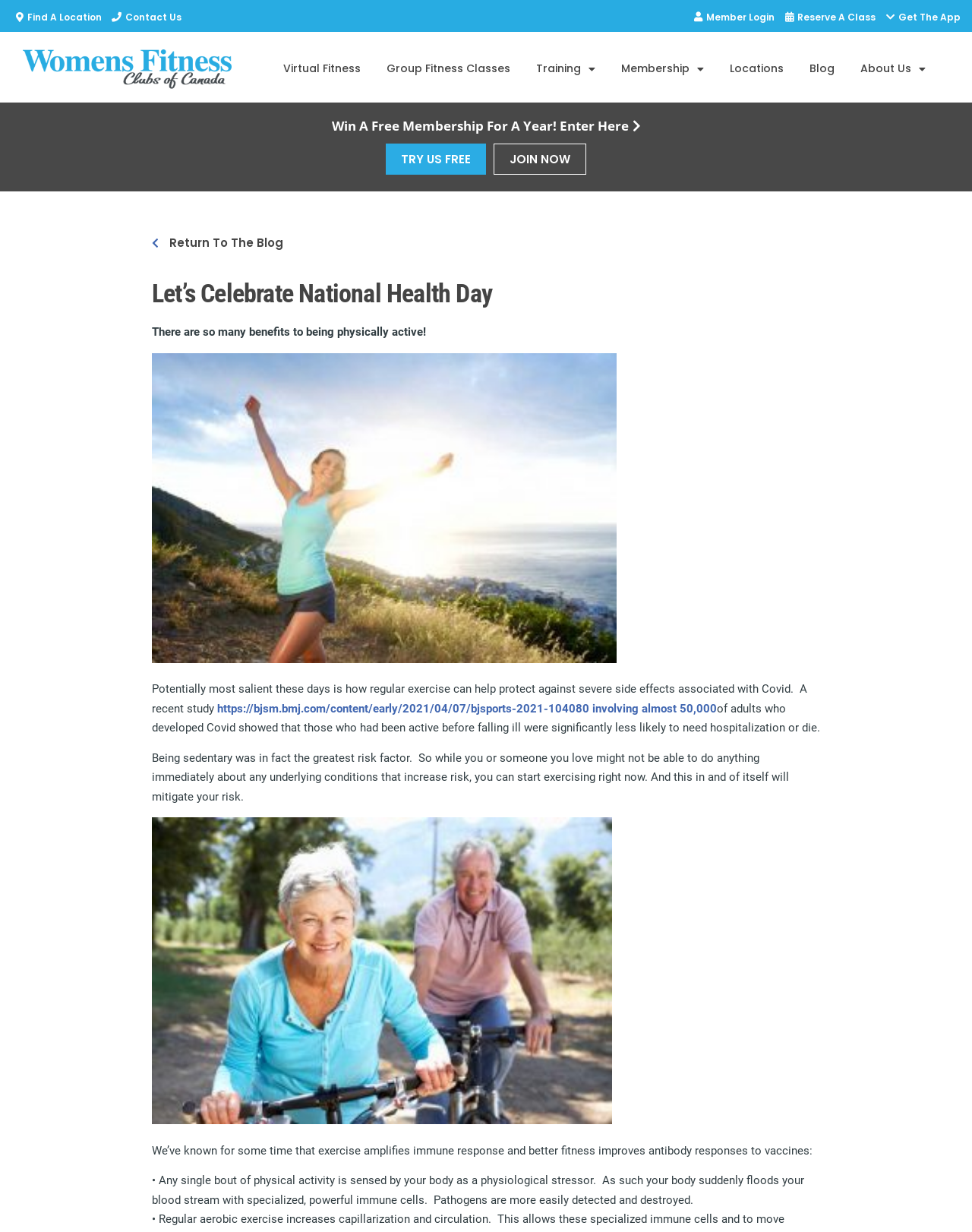Utilize the details in the image to thoroughly answer the following question: What is the risk factor associated with being sedentary?

According to the webpage, being sedentary was found to be the greatest risk factor for hospitalization and death from Covid. This suggests that a lack of physical activity can have serious consequences for one's health, particularly in the context of Covid.